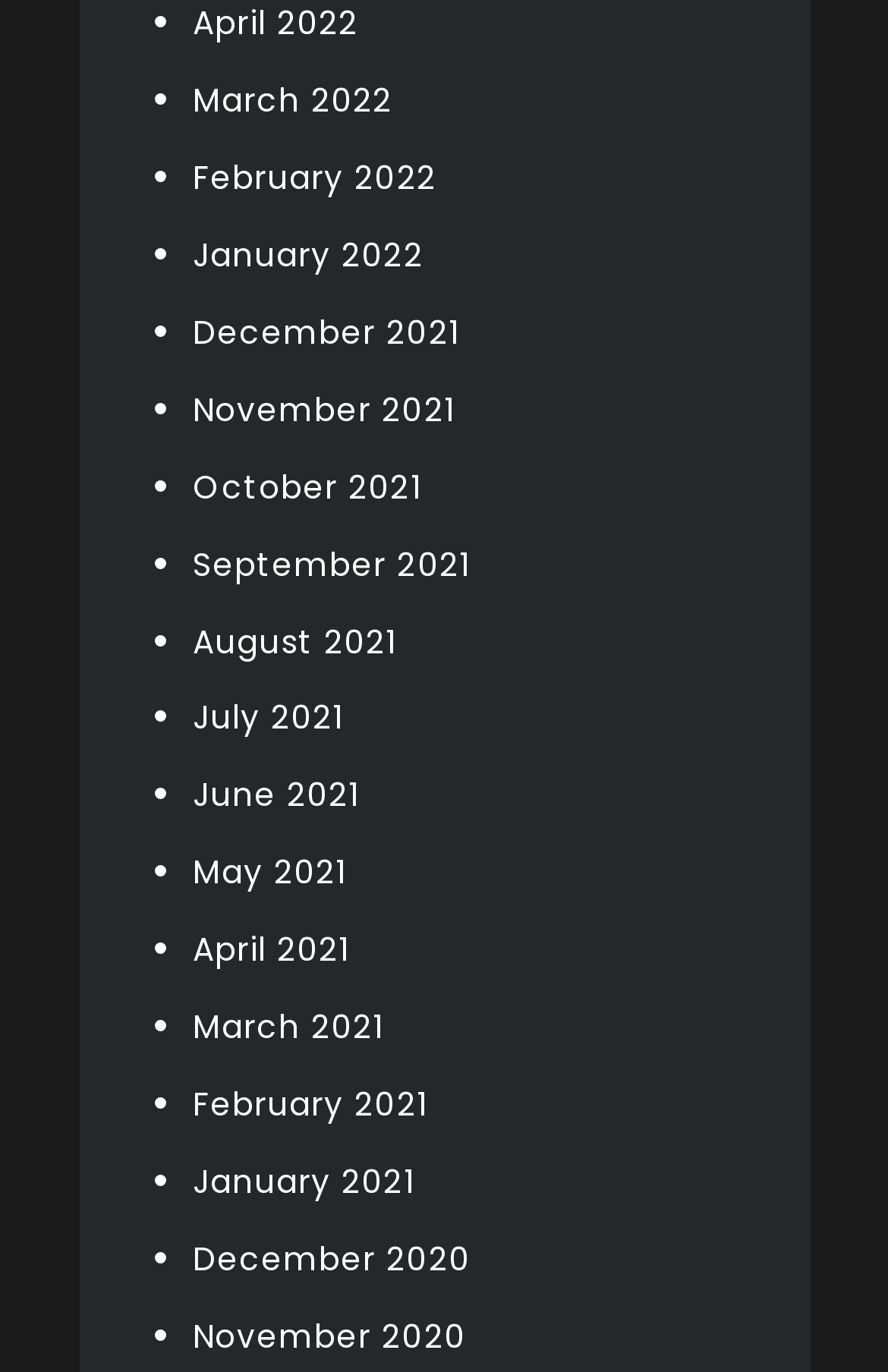Identify the bounding box coordinates for the UI element described as: "November 2021". The coordinates should be provided as four floats between 0 and 1: [left, top, right, bottom].

[0.217, 0.282, 0.512, 0.315]